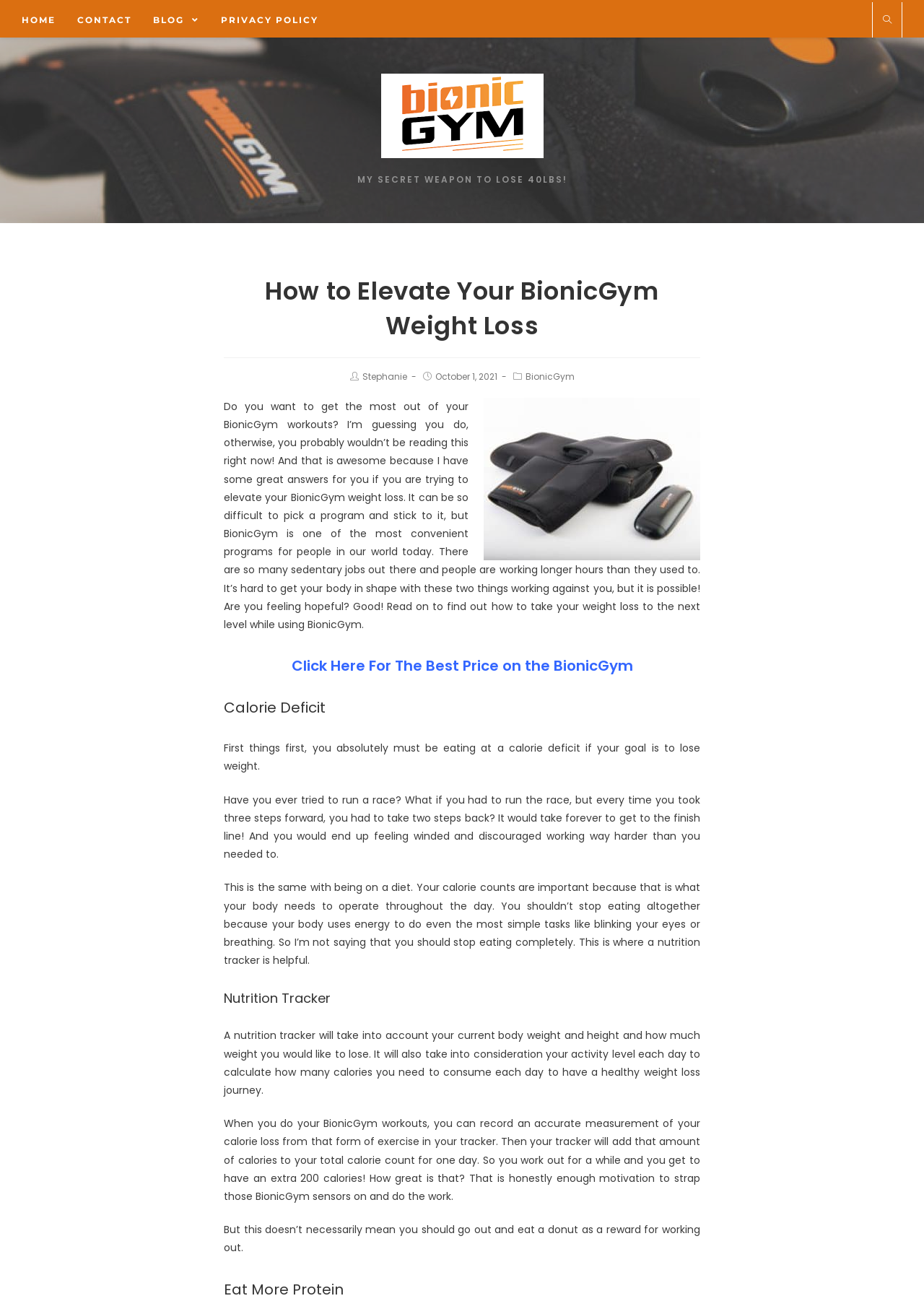Please find the bounding box coordinates for the clickable element needed to perform this instruction: "go to home page".

None